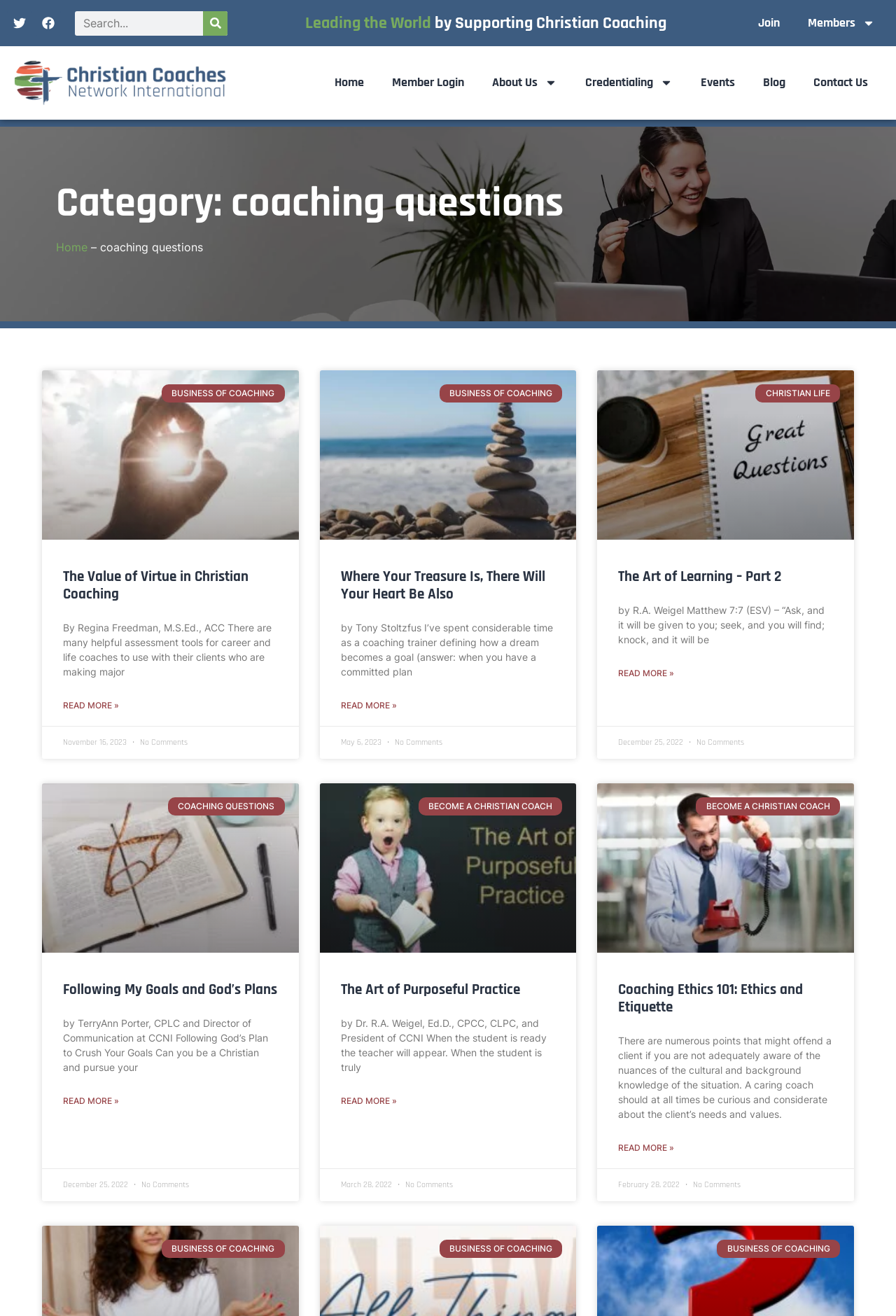Generate the main heading text from the webpage.

Category: coaching questions